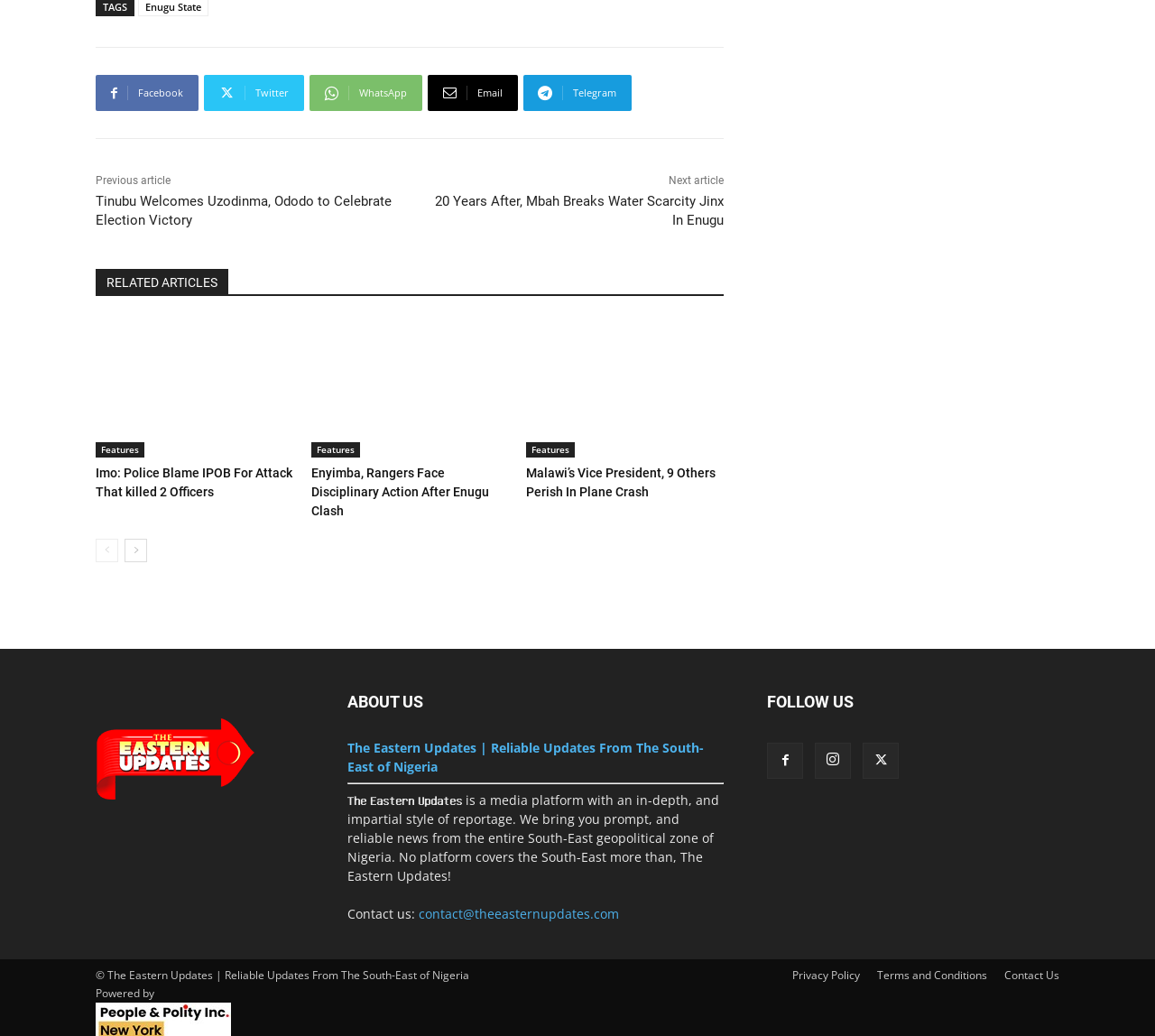What is the purpose of the website? Based on the screenshot, please respond with a single word or phrase.

To provide news updates